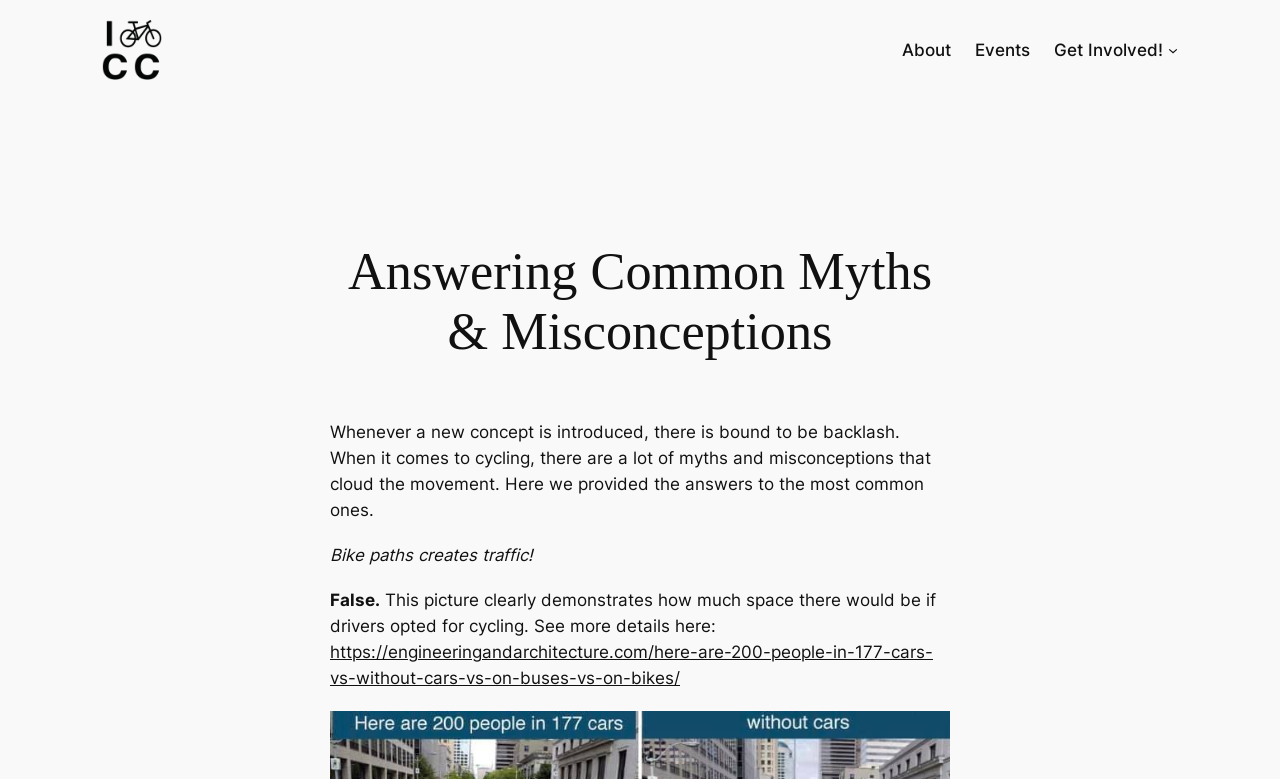Please study the image and answer the question comprehensively:
What is the first myth addressed on the webpage?

The webpage starts by addressing a common myth that bike paths create traffic, which is then debunked with a statement 'False.' and accompanied by a picture and a link to further information.